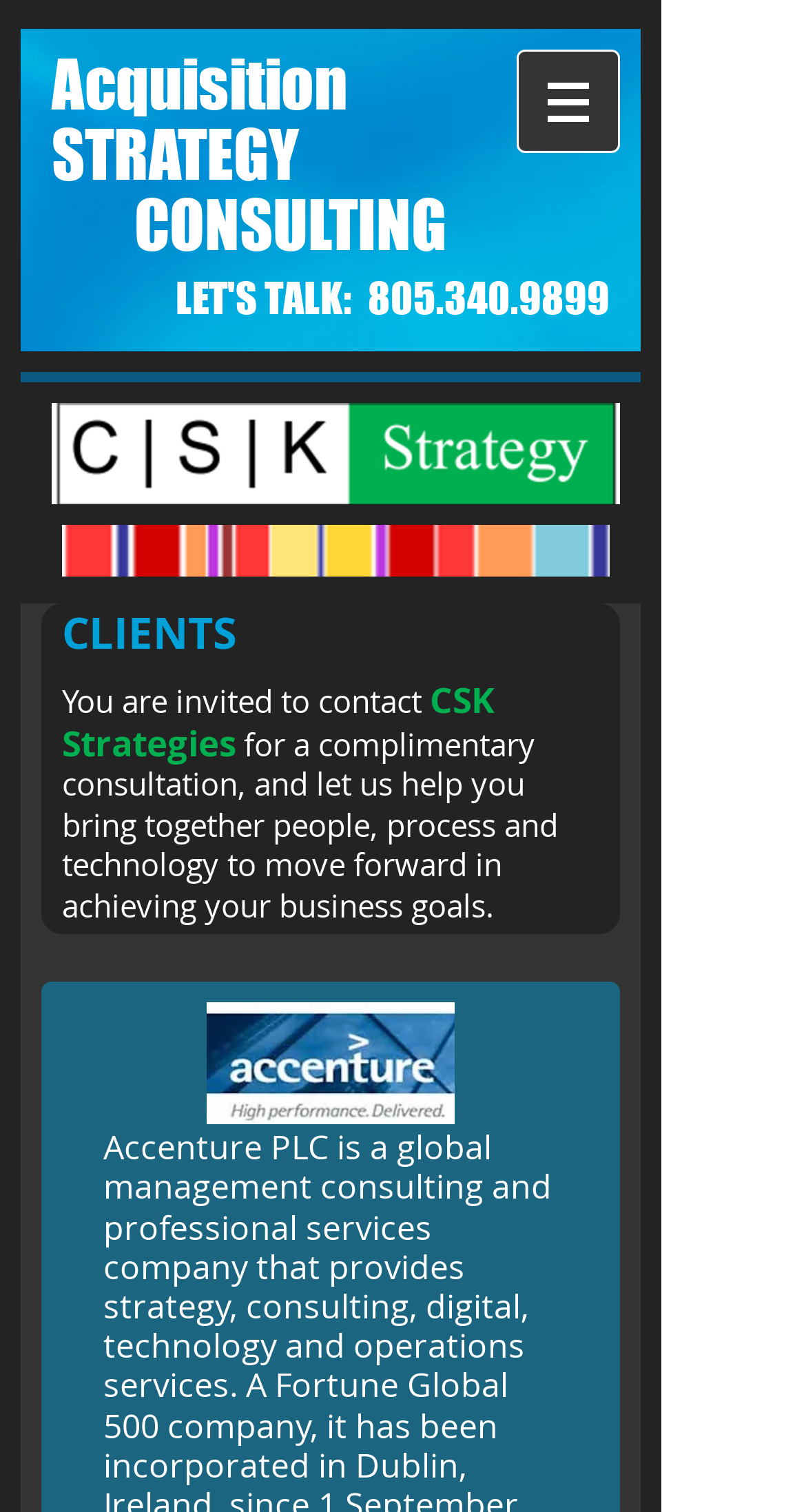What is the topic of the acquisition strategy?
Carefully analyze the image and provide a thorough answer to the question.

I found the topic by looking at the heading element that says 'Acquisition STRATEGY' and identifying it as the topic.